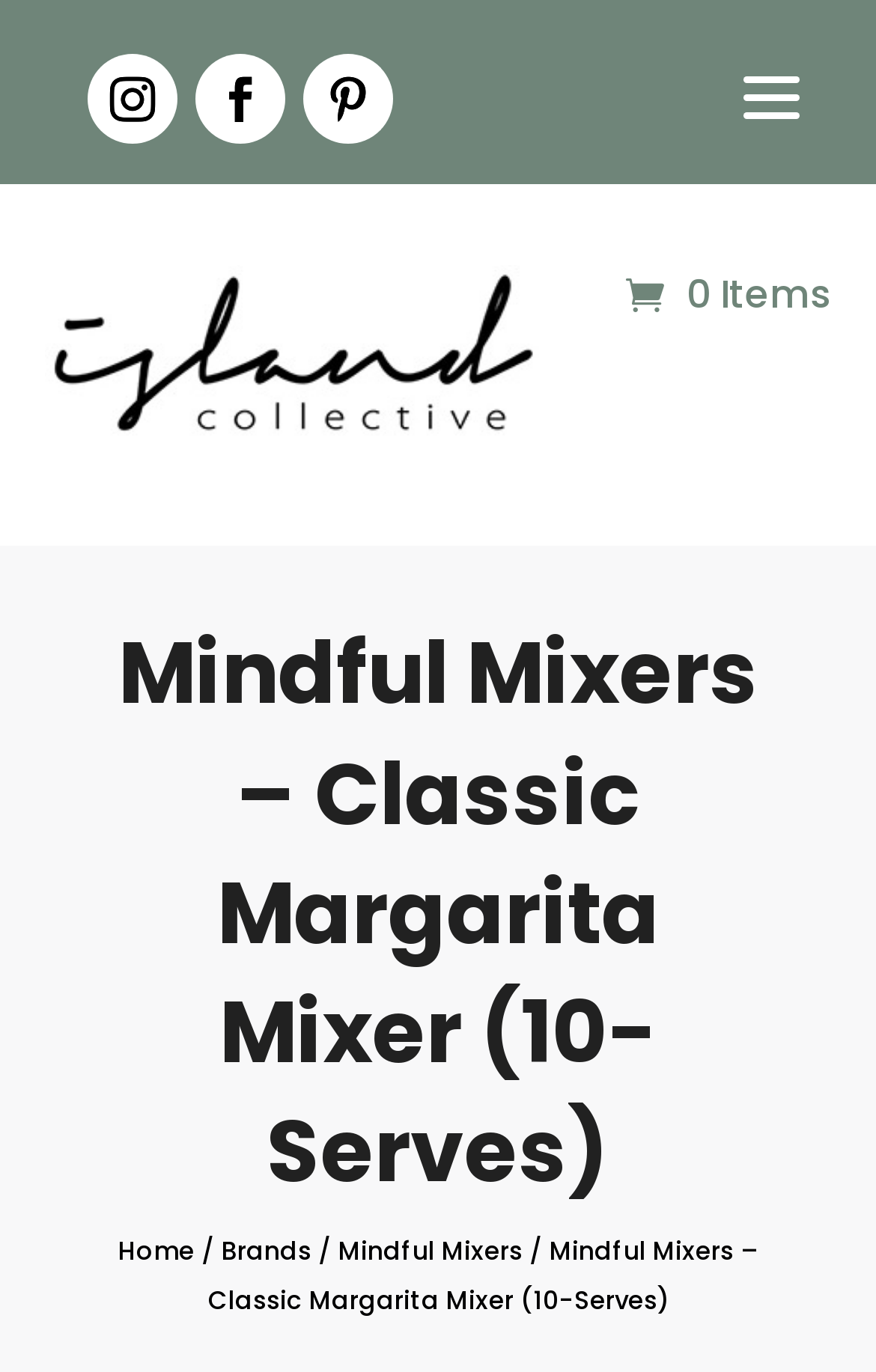Generate a thorough description of the webpage.

The webpage is about Mindful Mixers' Classic Margarita Mixer, a product offered by Island Collective. At the top right corner, there is a "Menu" button. Below it, there are three social media links, represented by icons, aligned horizontally. To the left of these icons, the Island Collective logo is displayed, which is an image. 

On the top right side, there is a link indicating that the shopping cart is empty, with a bag icon. The main heading, "Mindful Mixers – Classic Margarita Mixer (10-Serves)", is centered at the top of the page. 

Below the heading, there is a breadcrumb navigation menu, which shows the path "Home > Brands > Mindful Mixers > Mindful Mixers – Classic Margarita Mixer (10-Serves)". This menu is located at the bottom of the page.